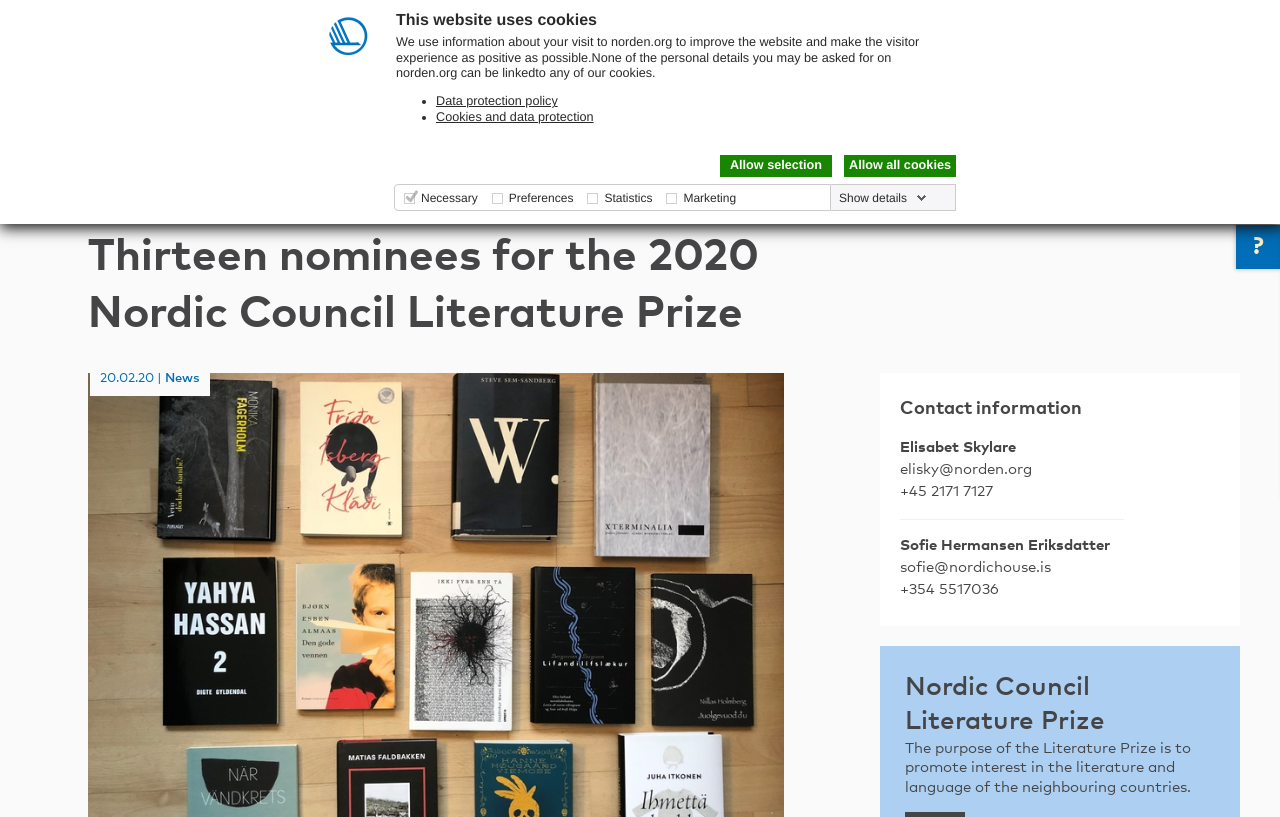Explain the webpage's design and content in an elaborate manner.

The webpage is about the 2020 Nordic Council Literature Prize, with 13 nominated novels, short stories, and poetry collections. At the top left corner, there is a logo image, and next to it, a heading that says "This website uses cookies". Below the heading, there is a static text explaining the use of cookies on the website. 

On the top right corner, there are links to "Data protection policy" and "Cookies and data protection". Below these links, there are two buttons: "Allow selection" and "Allow all cookies". 

In the middle of the page, there is a table with four columns: "Necessary", "Preferences", "Statistics", and "Marketing". Each column has a checkbox and a brief description of what each type of cookie does. 

On the top navigation bar, there are links to "Home", "Press", "Career", and "Contact". The current language is English, and there is an option to change it. 

On the main navigation bar, there are links to "Nordic Council of Ministers" and "Nordic Council". Below the navigation bar, there is a search bar and a button to open the mega menu. 

On the left side of the page, there is a breadcrumb navigation with links to "Home" and the current page. The main content of the page is headed by "Thirteen nominees for the 2020 Nordic Council Literature Prize". 

At the bottom of the page, there is a footer with contact information, including email addresses and phone numbers of two people: Elisabet Skylare and Sofie Hermansen Eriksdatter. There is also a button with a question mark icon at the bottom right corner.